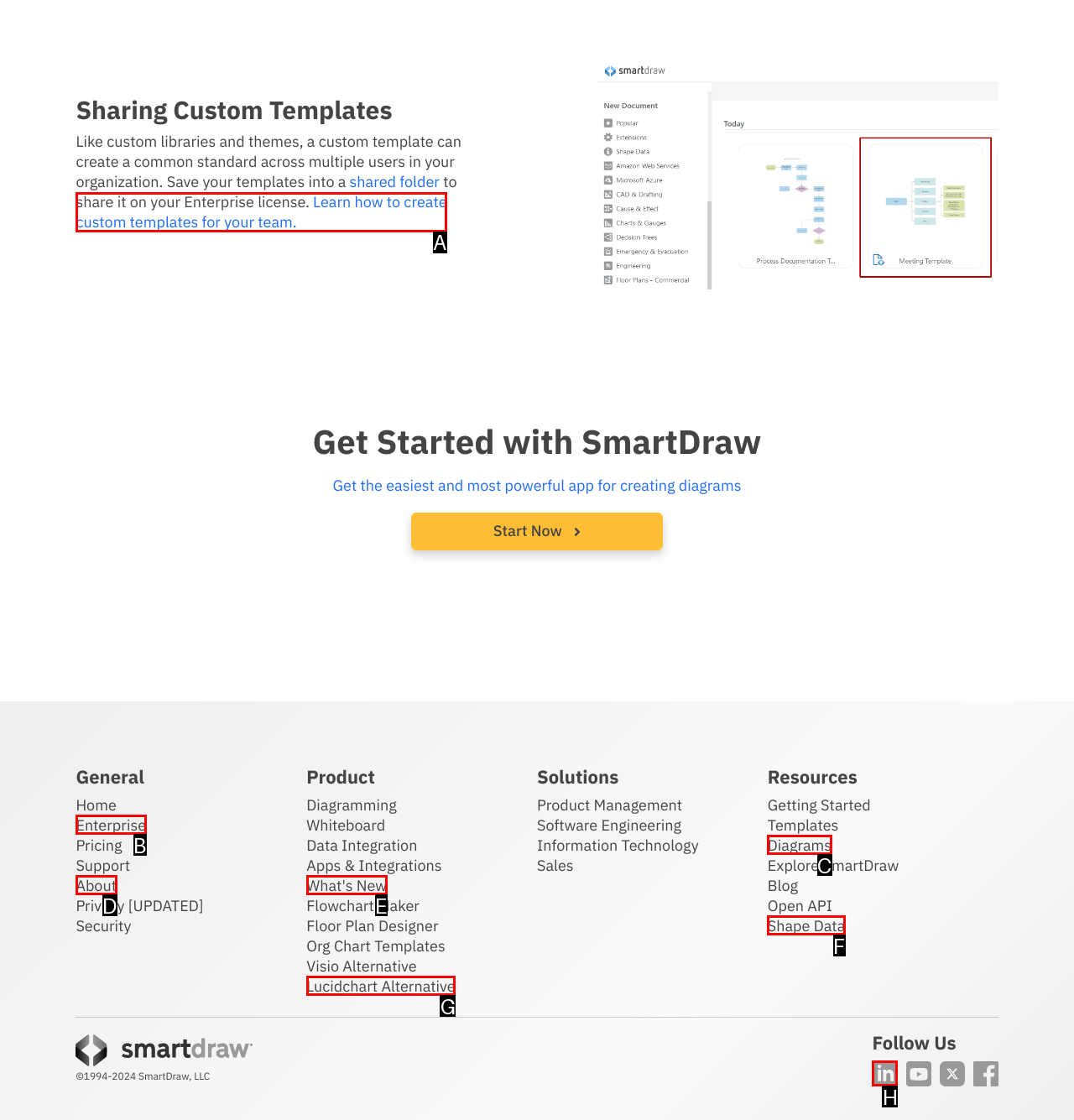Tell me which UI element to click to fulfill the given task: Learn how to create custom templates for your team.. Respond with the letter of the correct option directly.

A